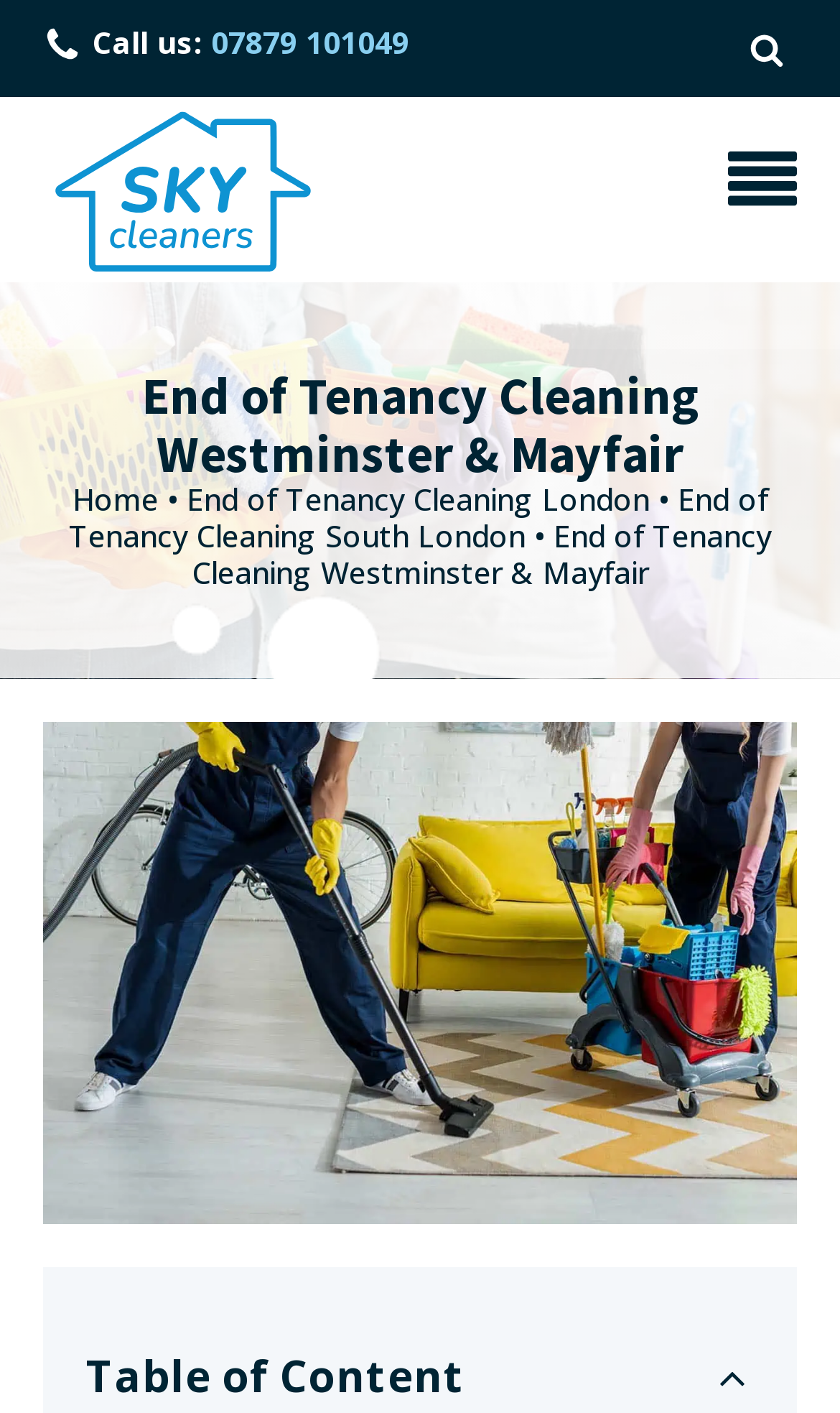Illustrate the webpage with a detailed description.

The webpage is about an end of tenancy cleaning service in Westminster, with a focus on guaranteeing customer satisfaction and deposit return. 

At the top left corner, there is a logo image with a phone icon and a "Call us" text next to it, followed by a phone number. 

On the top right corner, there is a search button with a search icon. 

Below the logo, there is a main heading that reads "End of Tenancy Cleaning Westminster & Mayfair". 

Underneath the heading, there is a navigation menu with links to "Home", "End of Tenancy Cleaning London", and "End of Tenancy Cleaning South London", separated by bullet points. 

A large image takes up most of the page, depicting end of tenancy cleaning in Westminster. 

At the bottom of the page, there is a "Table of Content" text, accompanied by an upward arrow icon.